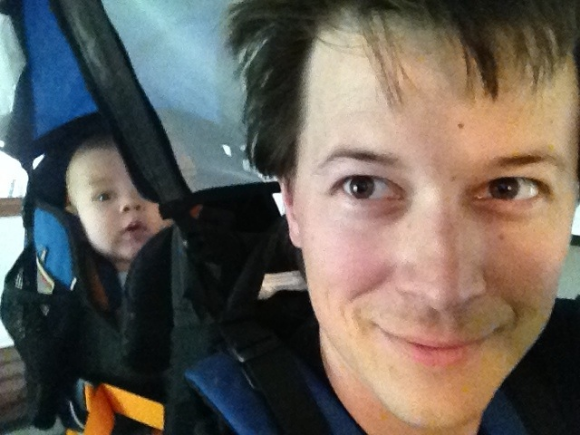Where is the child positioned?
Refer to the image and provide a concise answer in one word or phrase.

In a baby backpack carrier